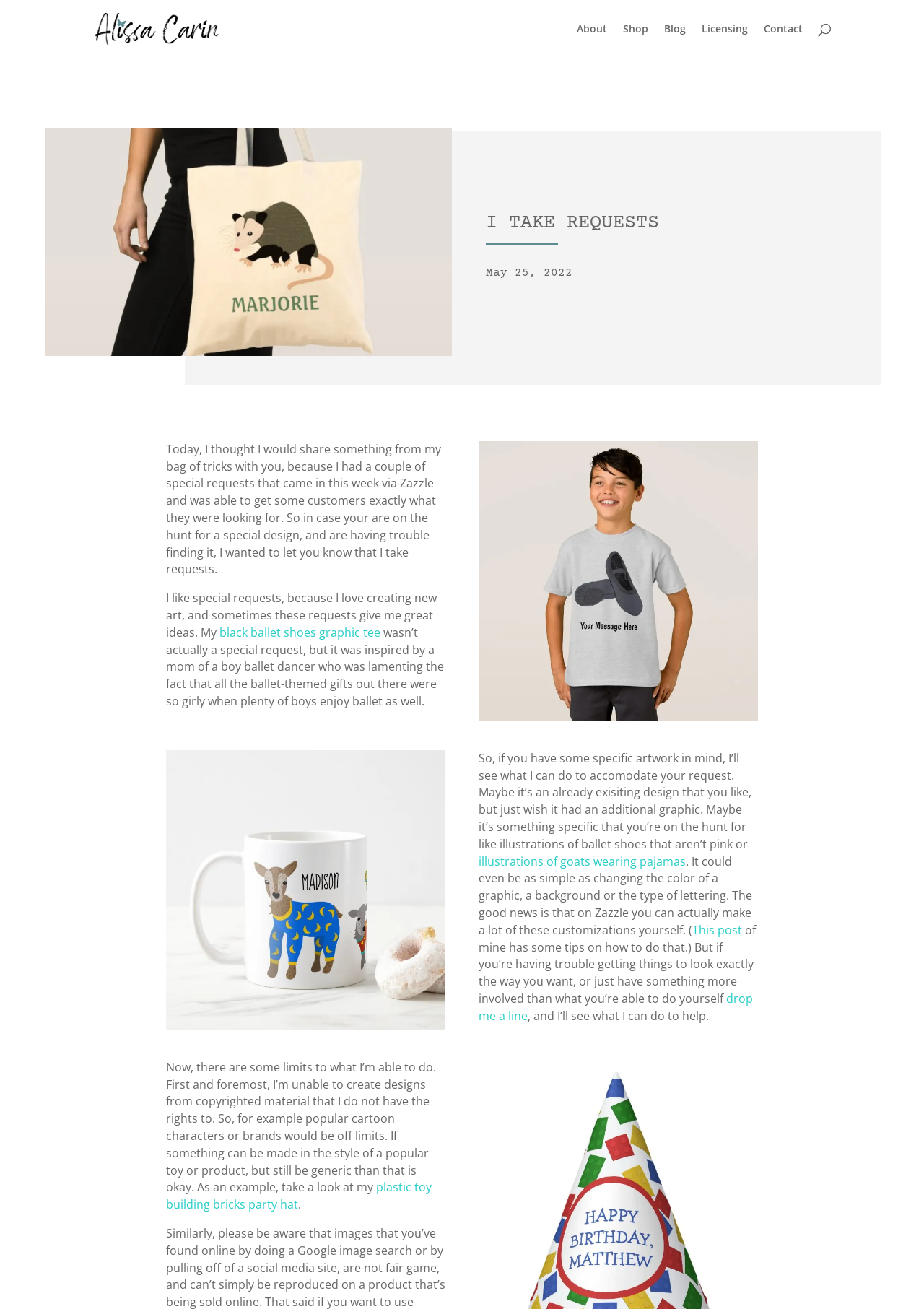Answer in one word or a short phrase: 
What is the author's preferred way of customizing designs?

On Zazzle